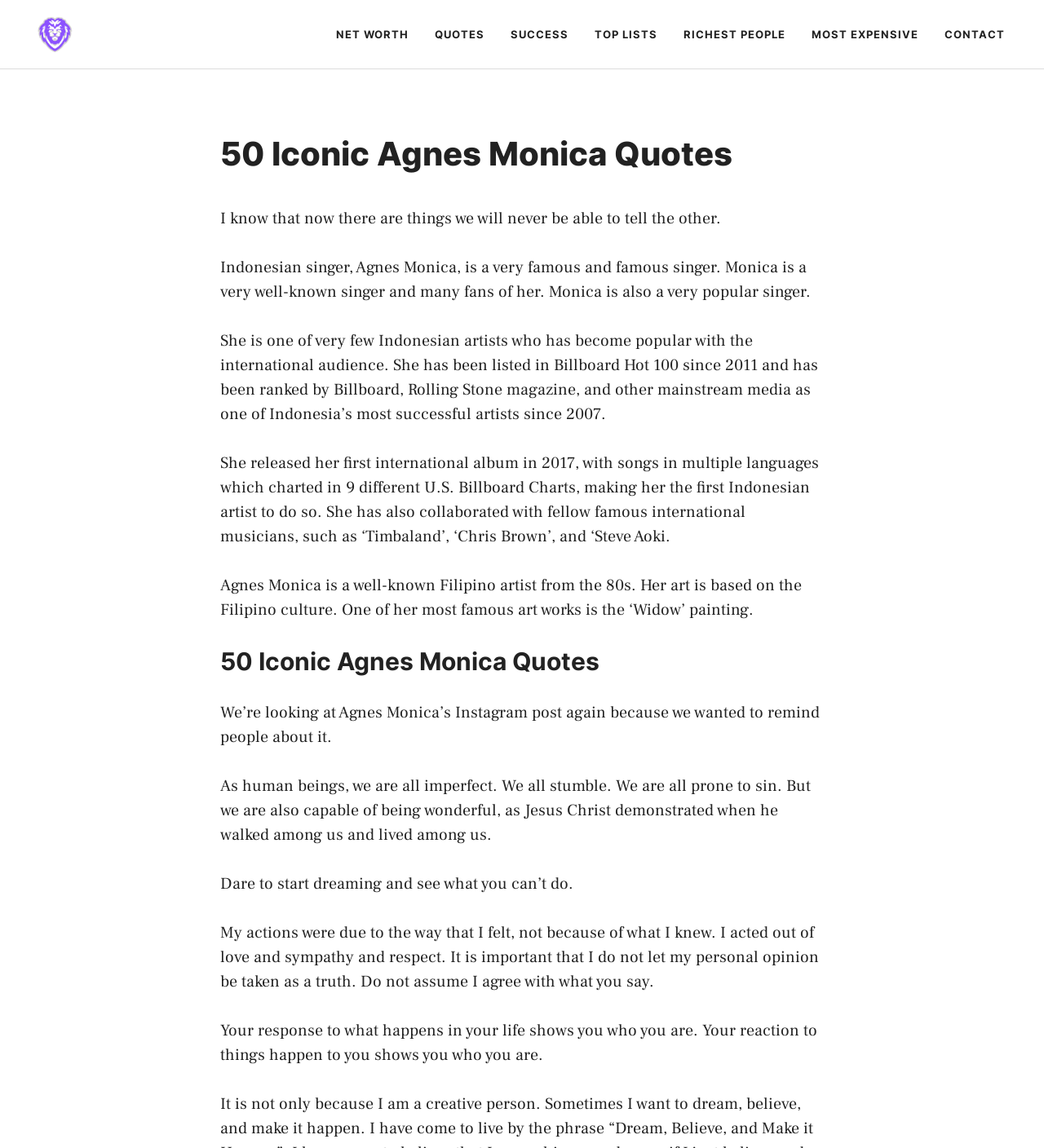Can you find and provide the main heading text of this webpage?

50 Iconic Agnes Monica Quotes